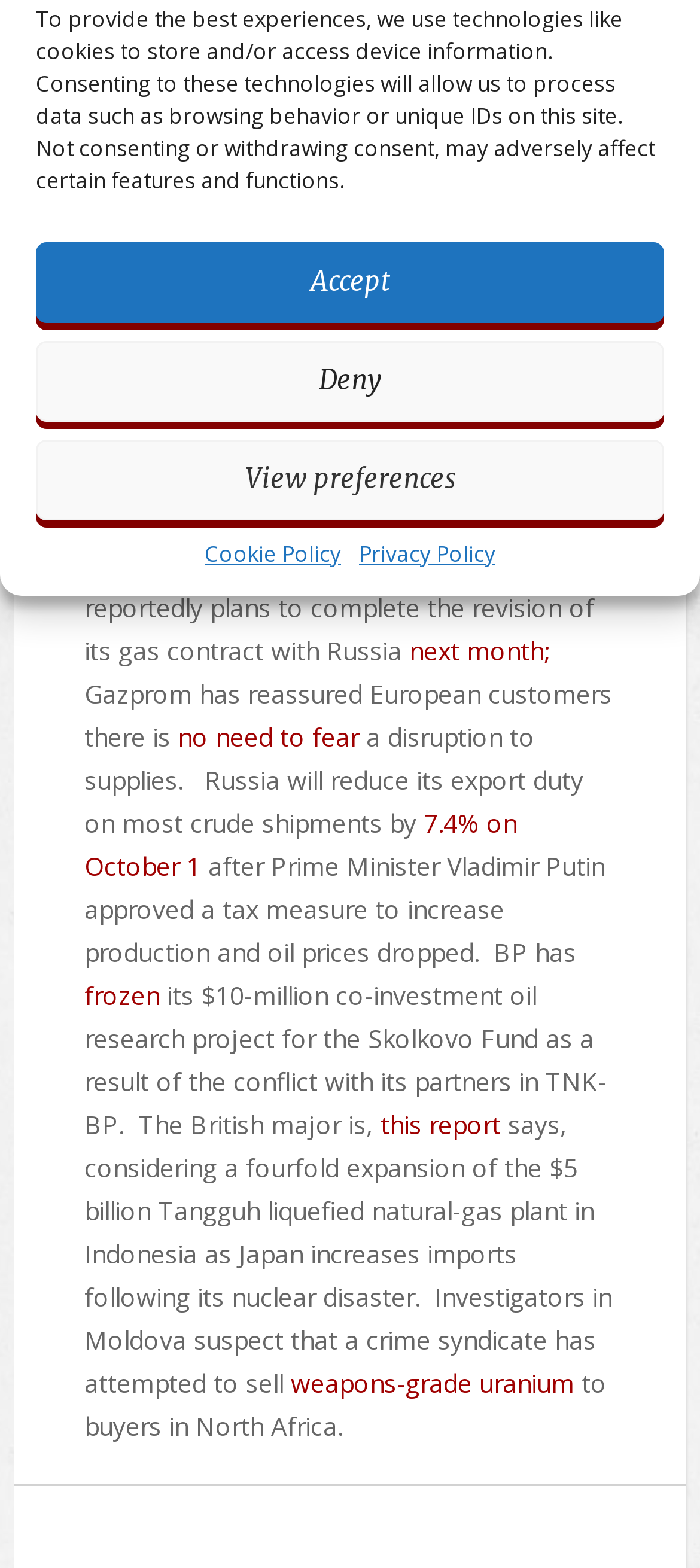Bounding box coordinates should be in the format (top-left x, top-left y, bottom-right x, bottom-right y) and all values should be floating point numbers between 0 and 1. Determine the bounding box coordinate for the UI element described as: 7.4% on October 1

[0.121, 0.514, 0.738, 0.563]